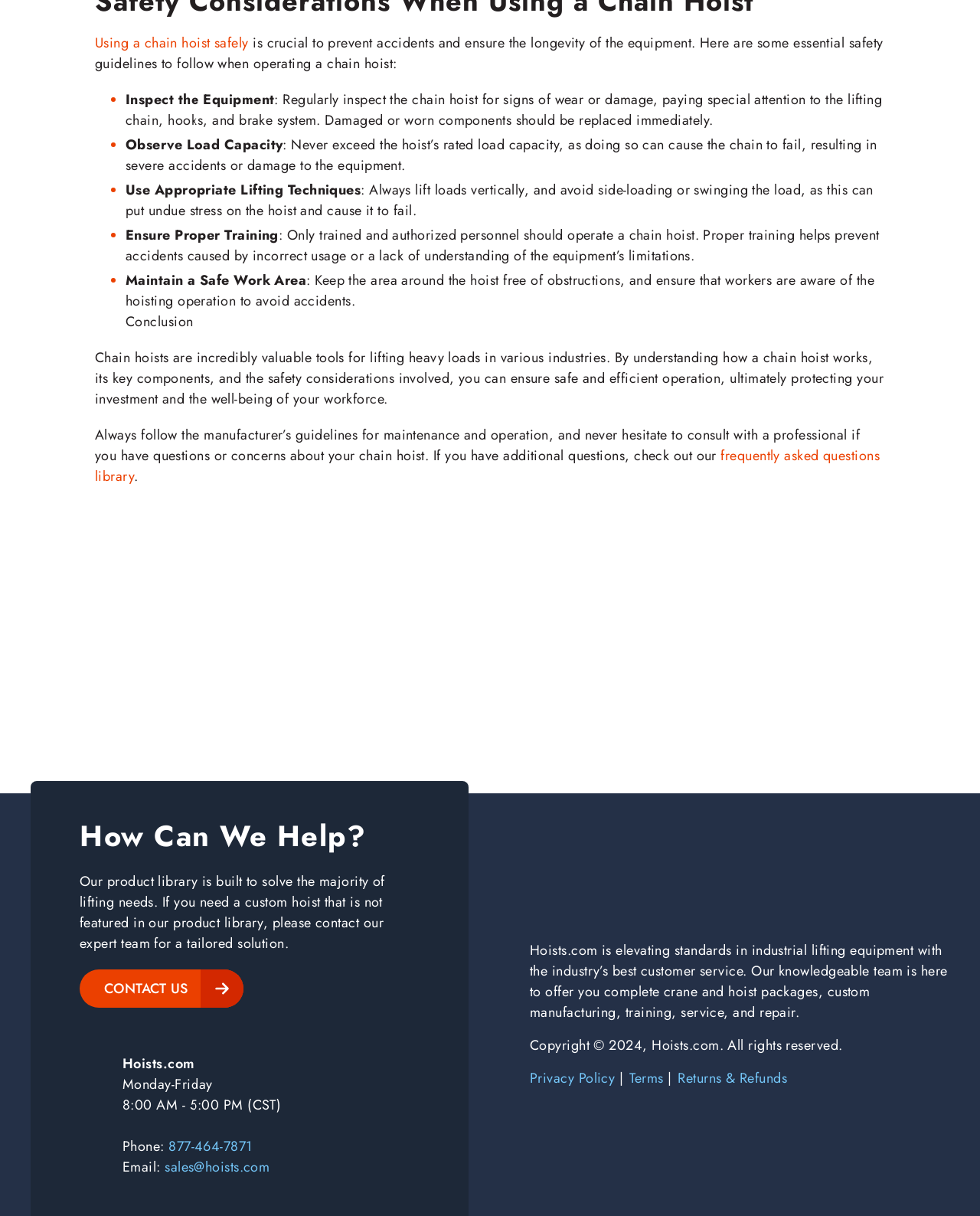What is the contact phone number of Hoists.com?
Please provide a comprehensive answer based on the details in the screenshot.

The contact information of Hoists.com is provided at the bottom of the webpage, which includes the phone number 877-464-7871. This is mentioned in the footer section, along with other contact details such as email and office hours.